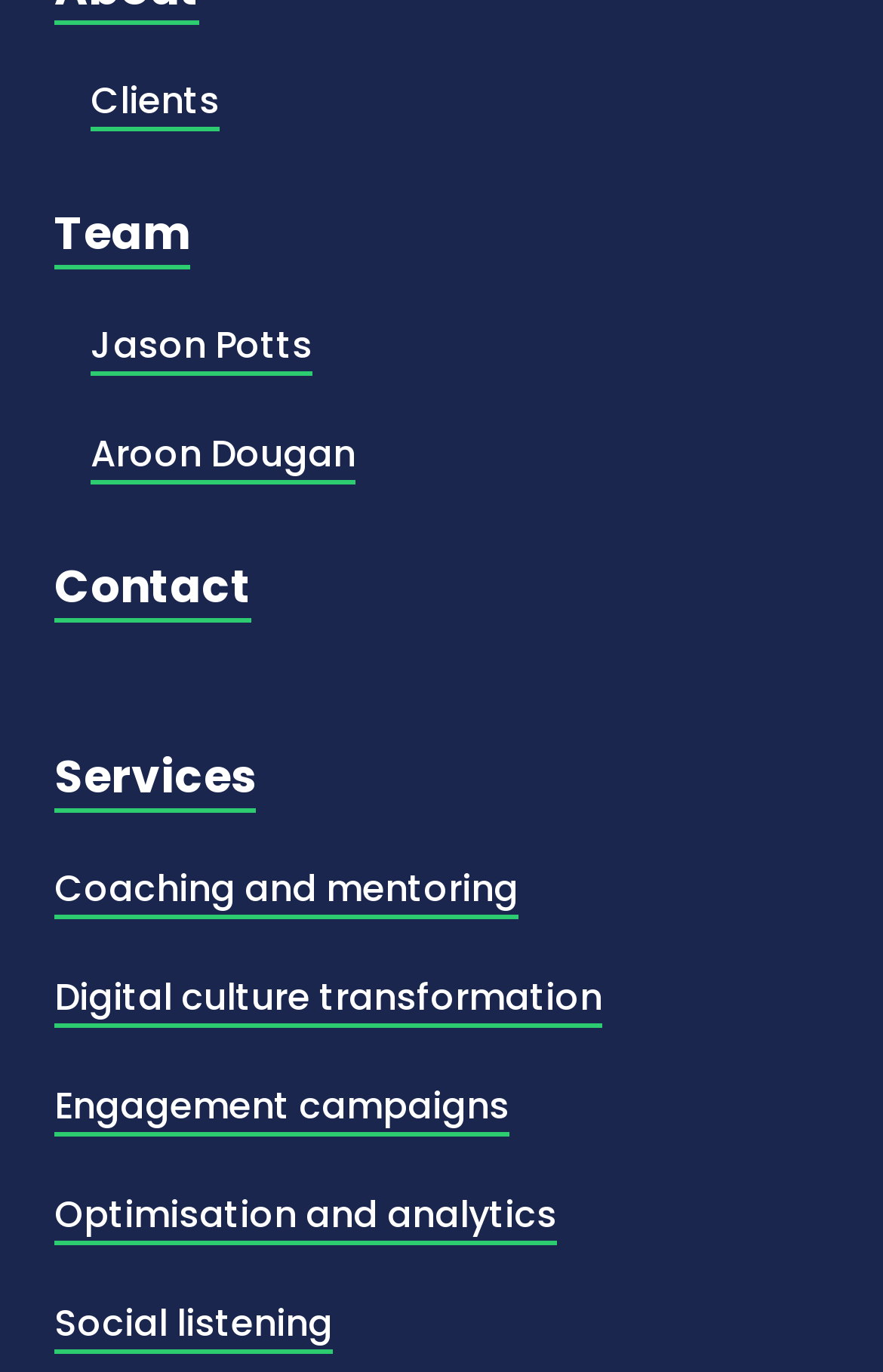For the element described, predict the bounding box coordinates as (top-left x, top-left y, bottom-right x, bottom-right y). All values should be between 0 and 1. Element description: Services

[0.062, 0.543, 0.29, 0.592]